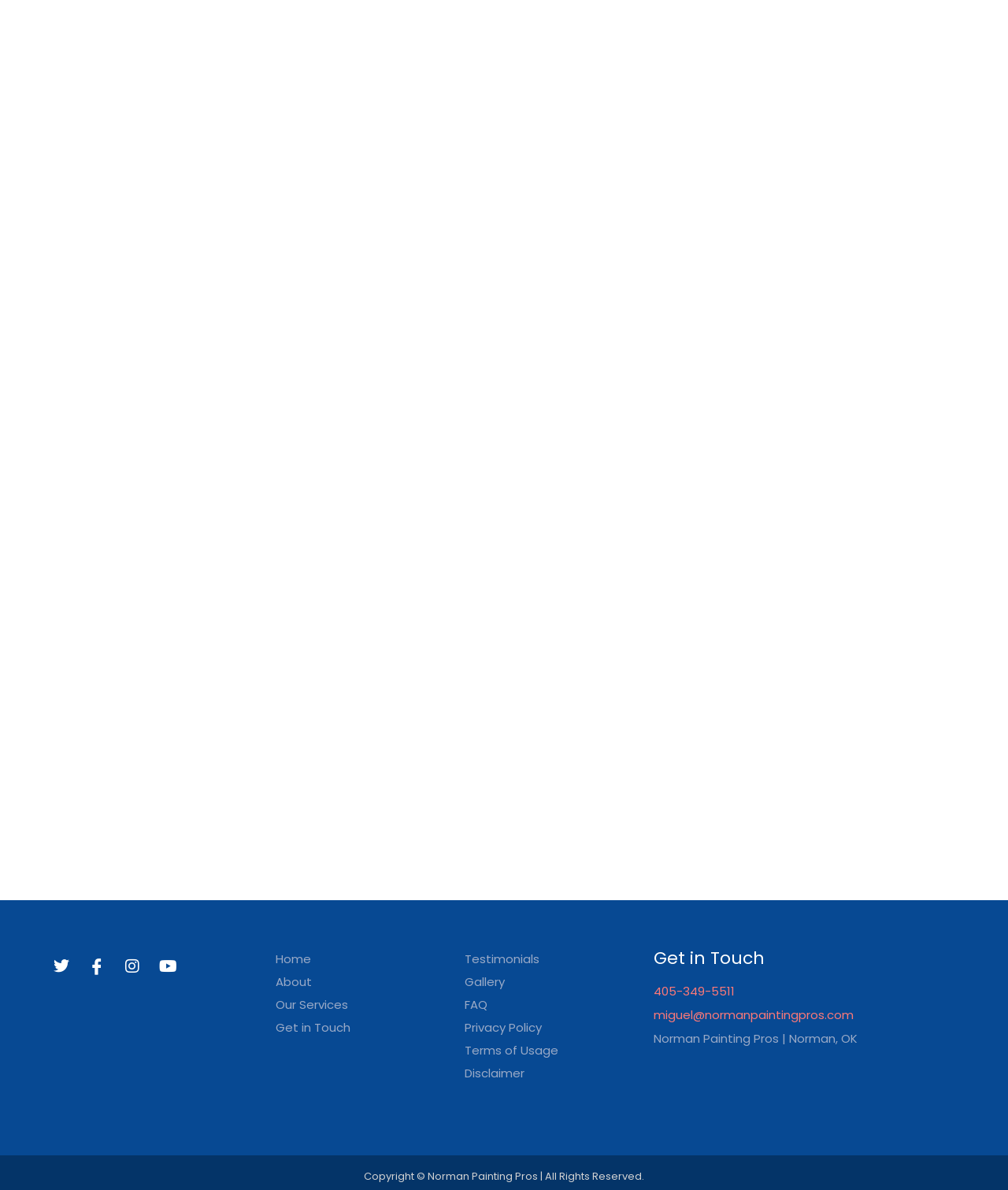Please specify the bounding box coordinates in the format (top-left x, top-left y, bottom-right x, bottom-right y), with all values as floating point numbers between 0 and 1. Identify the bounding box of the UI element described by: BOOK RESERVATIONS

None